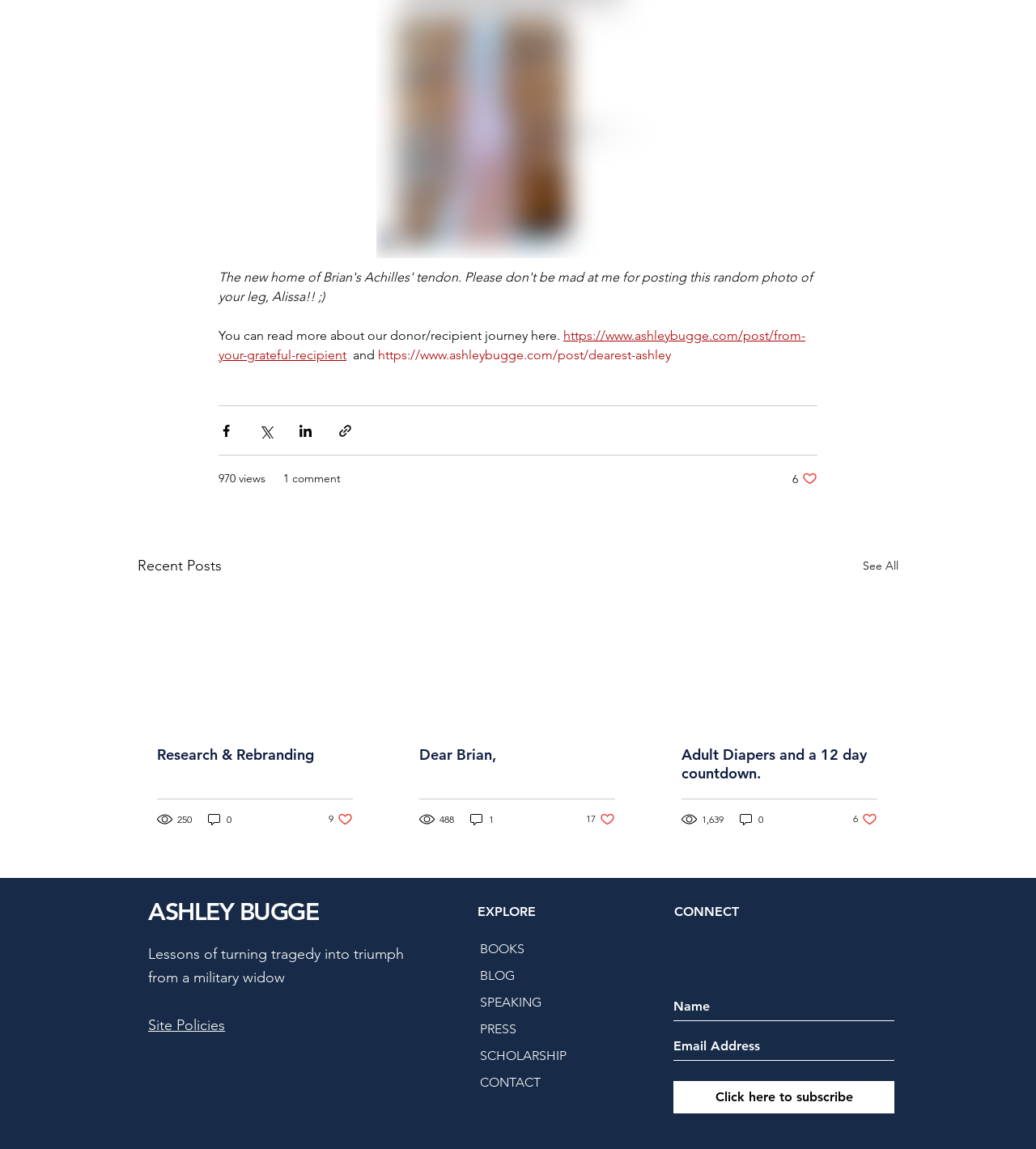Give a concise answer of one word or phrase to the question: 
How many social media platforms are listed?

3